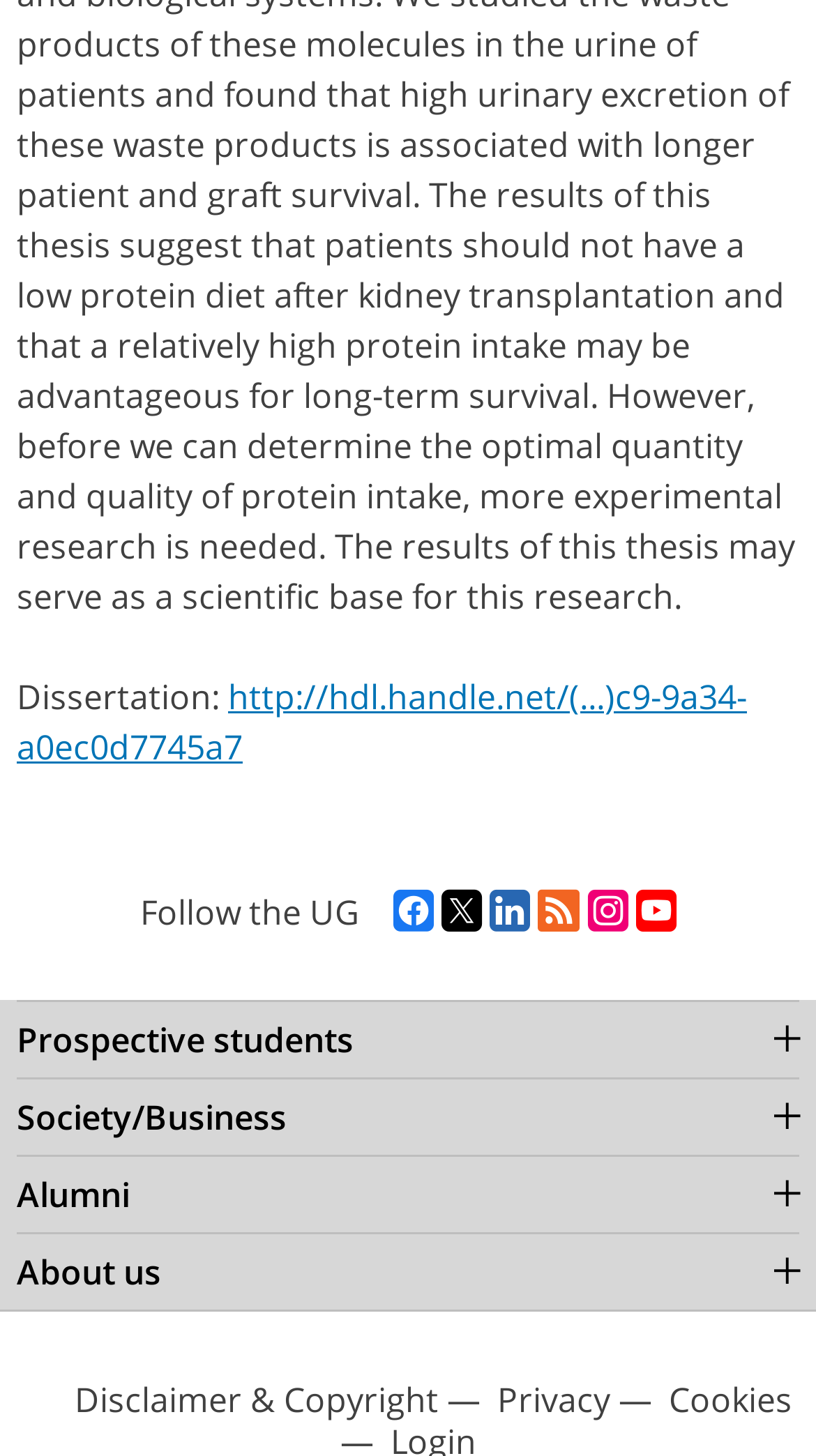Answer this question using a single word or a brief phrase:
What is the purpose of the 'Follow the UG' text?

To promote social media